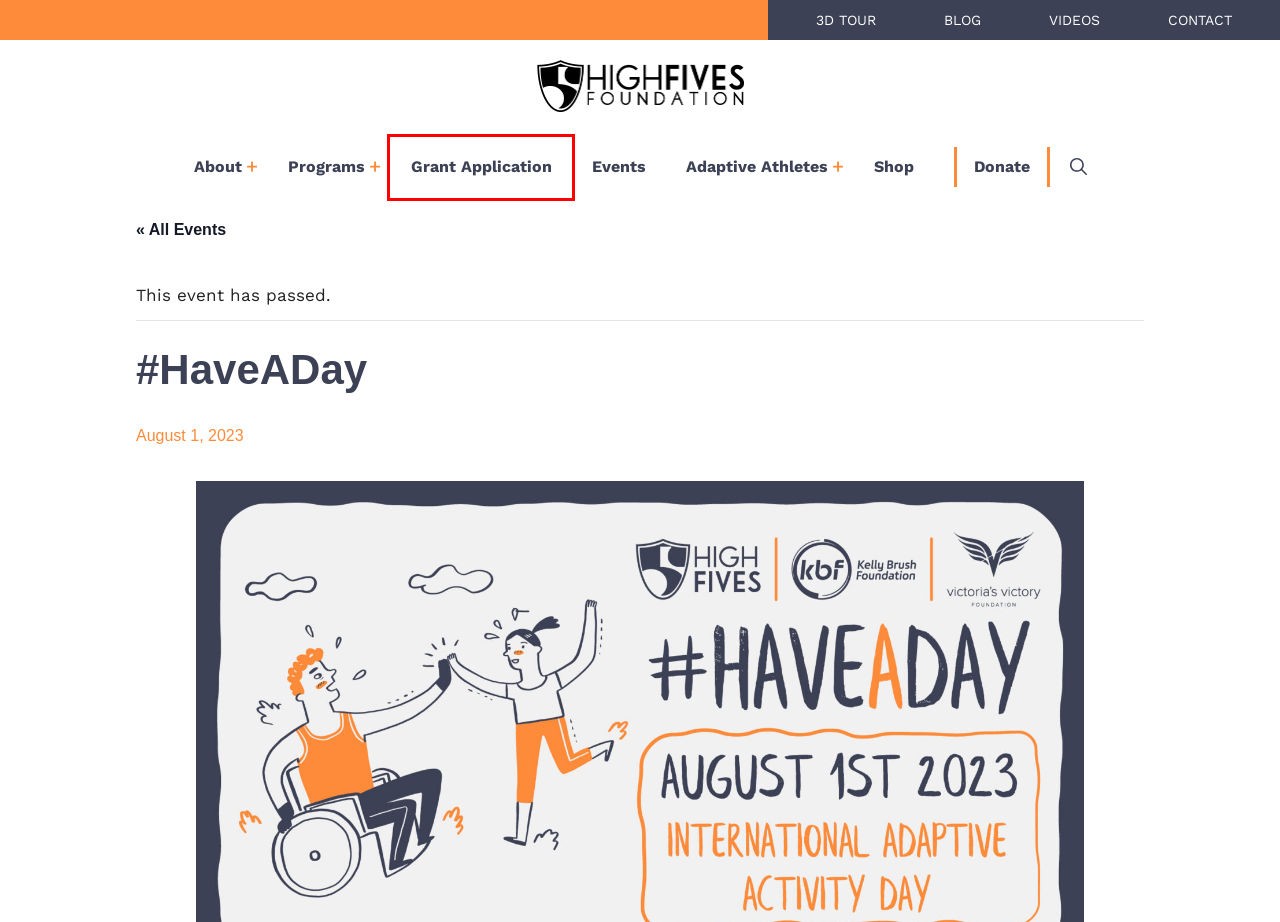You are given a screenshot of a webpage with a red rectangle bounding box around a UI element. Select the webpage description that best matches the new webpage after clicking the element in the bounding box. Here are the candidates:
A. About | High Fives Foundation
B. Adaptive Sports Grants | Apply Now | High Fives Foundation
C. Events | High Fives Foundation
D. Blog | High Fives Foundation
E. High Fives Foundation | An Adaptive Sports Foundation
F. 3D Tour | High Fives Foundation
G. Videos | High Fives Foundation
H. Events from June 16 – March 2 | High Fives Foundation

B